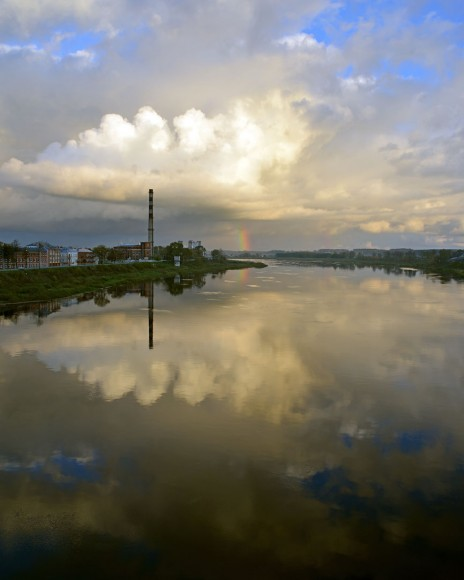Please provide a brief answer to the following inquiry using a single word or phrase:
What is the industrial structure on the left?

Smokestack